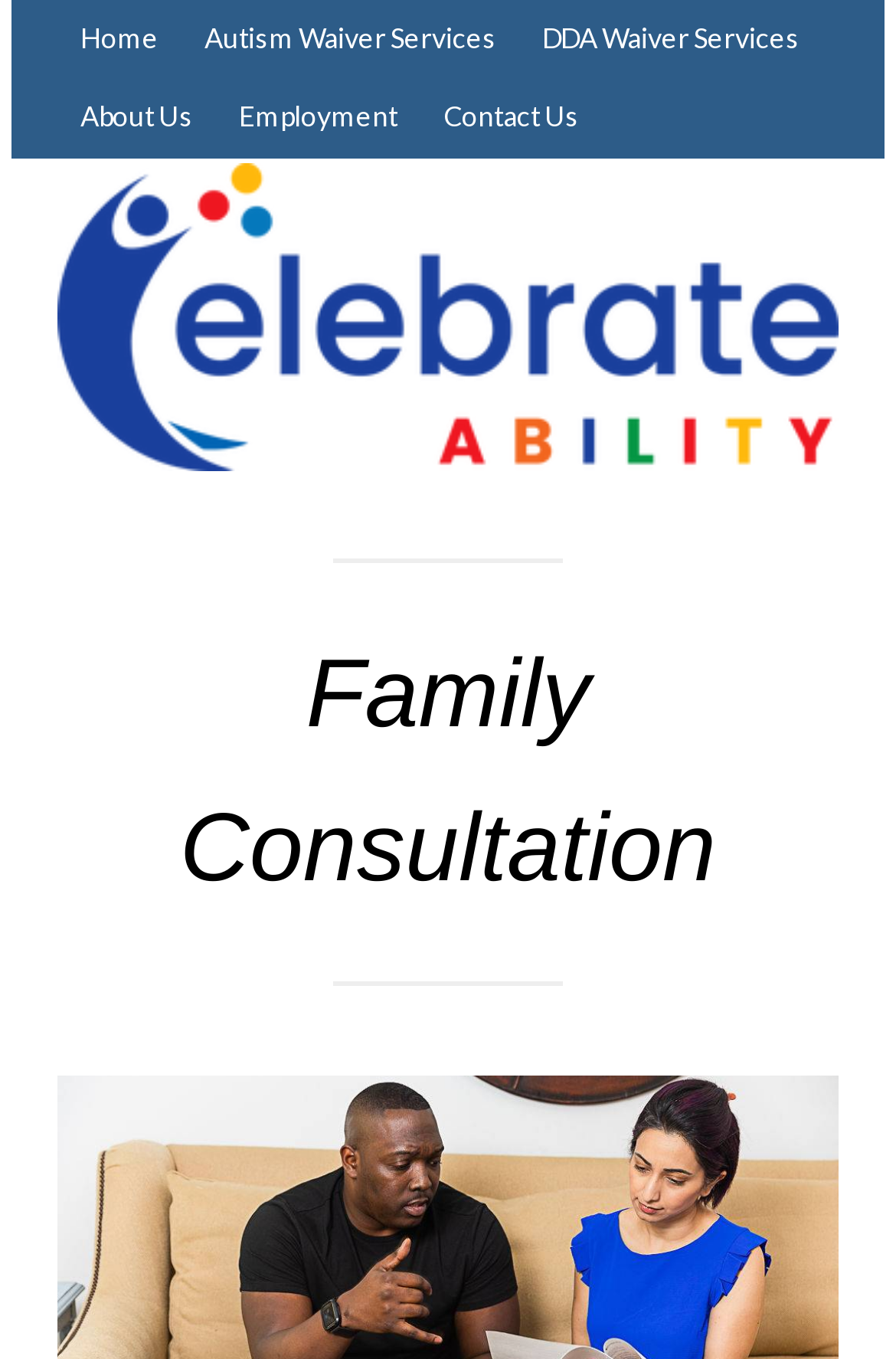Find the bounding box of the UI element described as: "DDA Waiver Services". The bounding box coordinates should be given as four float values between 0 and 1, i.e., [left, top, right, bottom].

[0.579, 0.0, 0.918, 0.057]